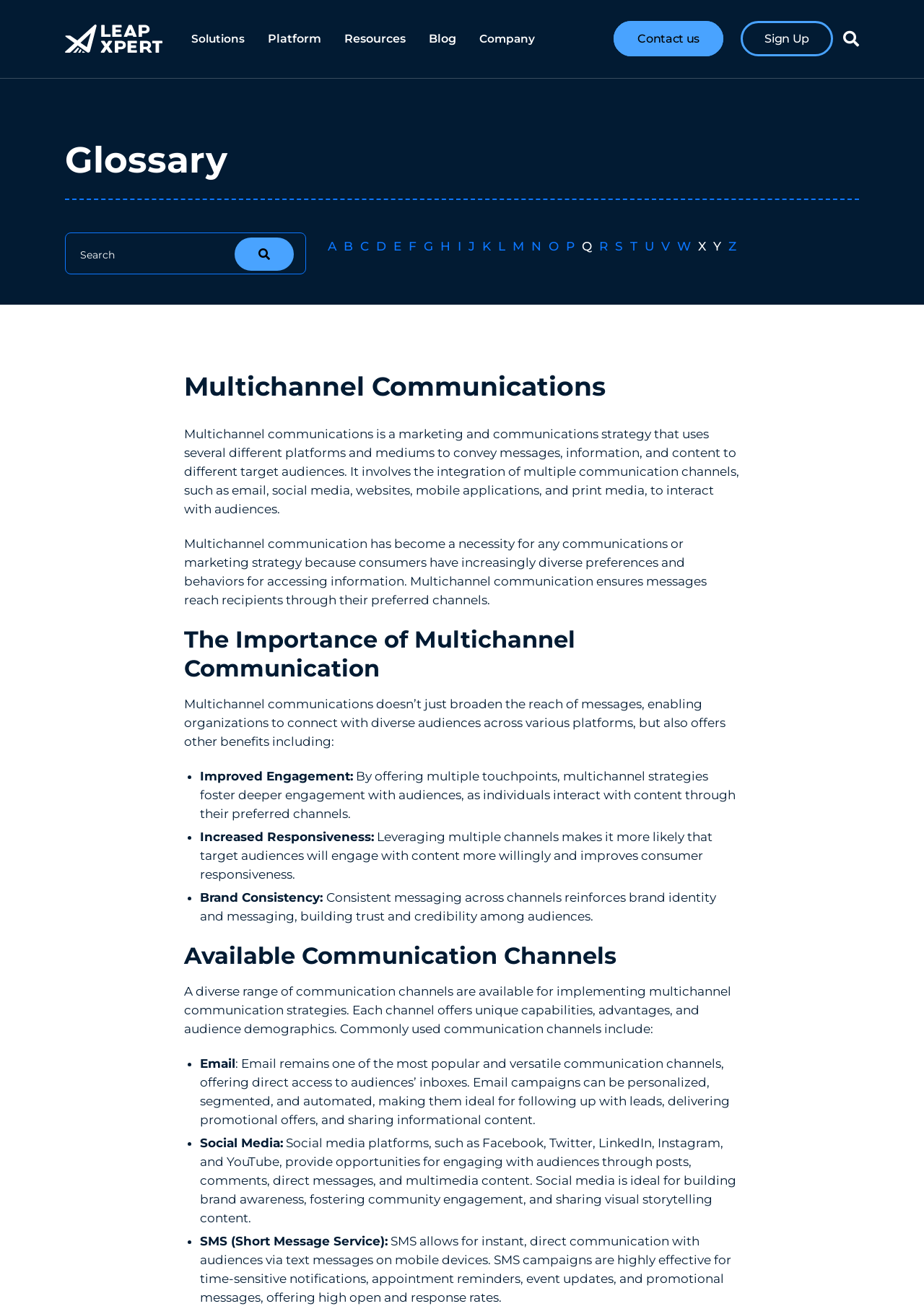Identify the bounding box coordinates of the clickable region required to complete the instruction: "Click on the 'Home' link". The coordinates should be given as four float numbers within the range of 0 and 1, i.e., [left, top, right, bottom].

None